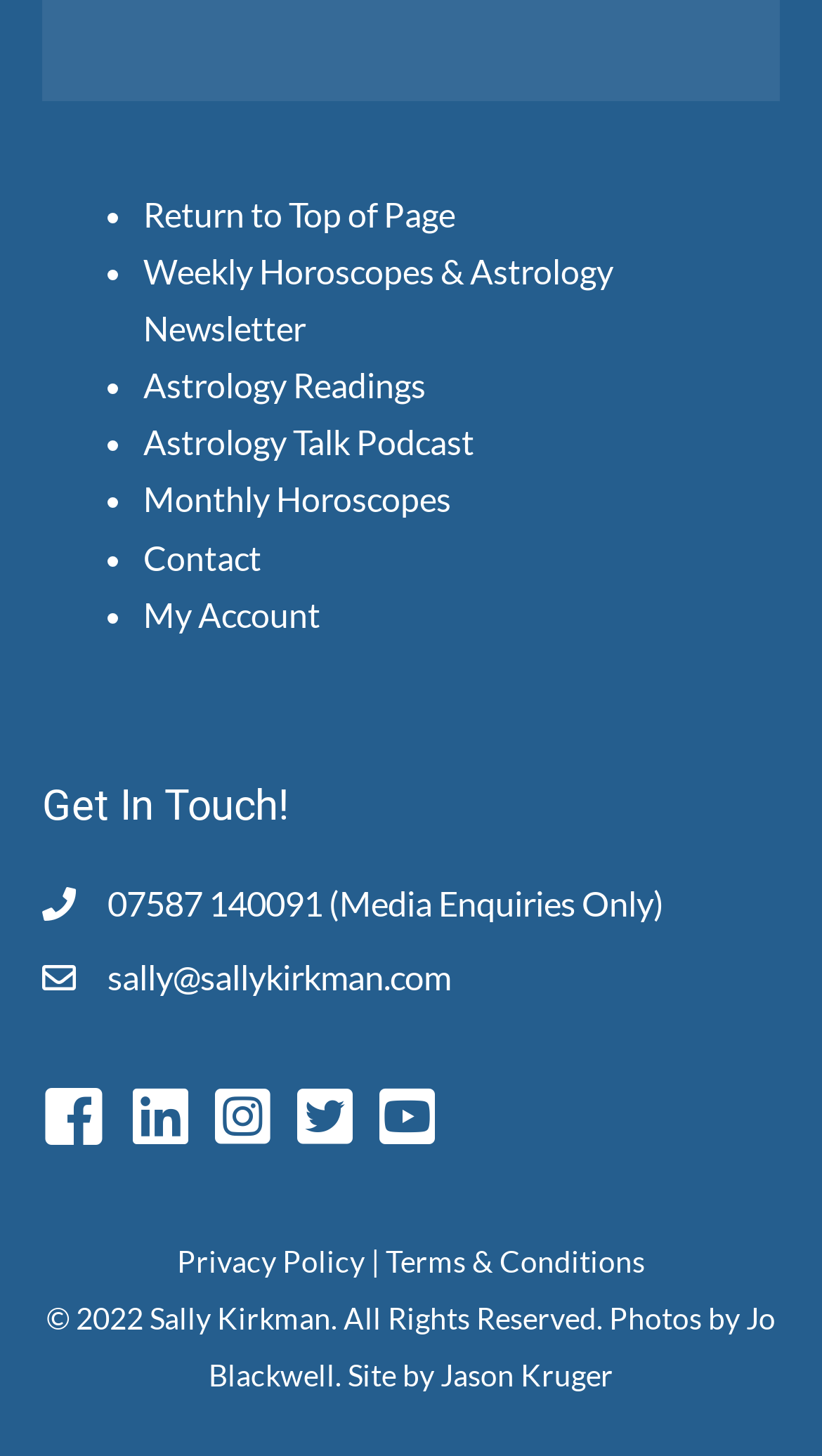Kindly respond to the following question with a single word or a brief phrase: 
What is the purpose of the links at the top?

Navigation